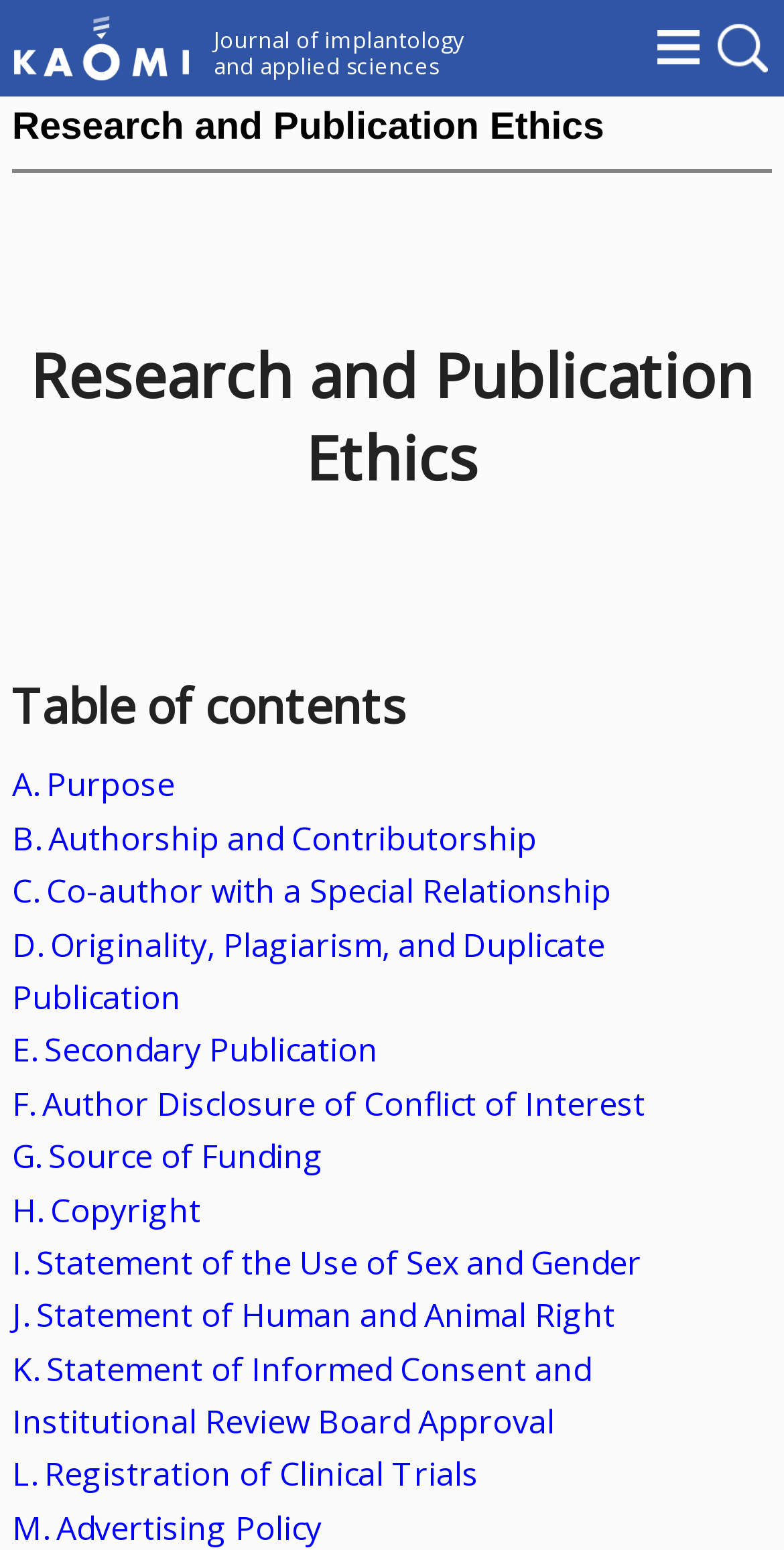What is the purpose of the 'Research and Publication Ethics' section? Using the information from the screenshot, answer with a single word or phrase.

To outline ethics guidelines